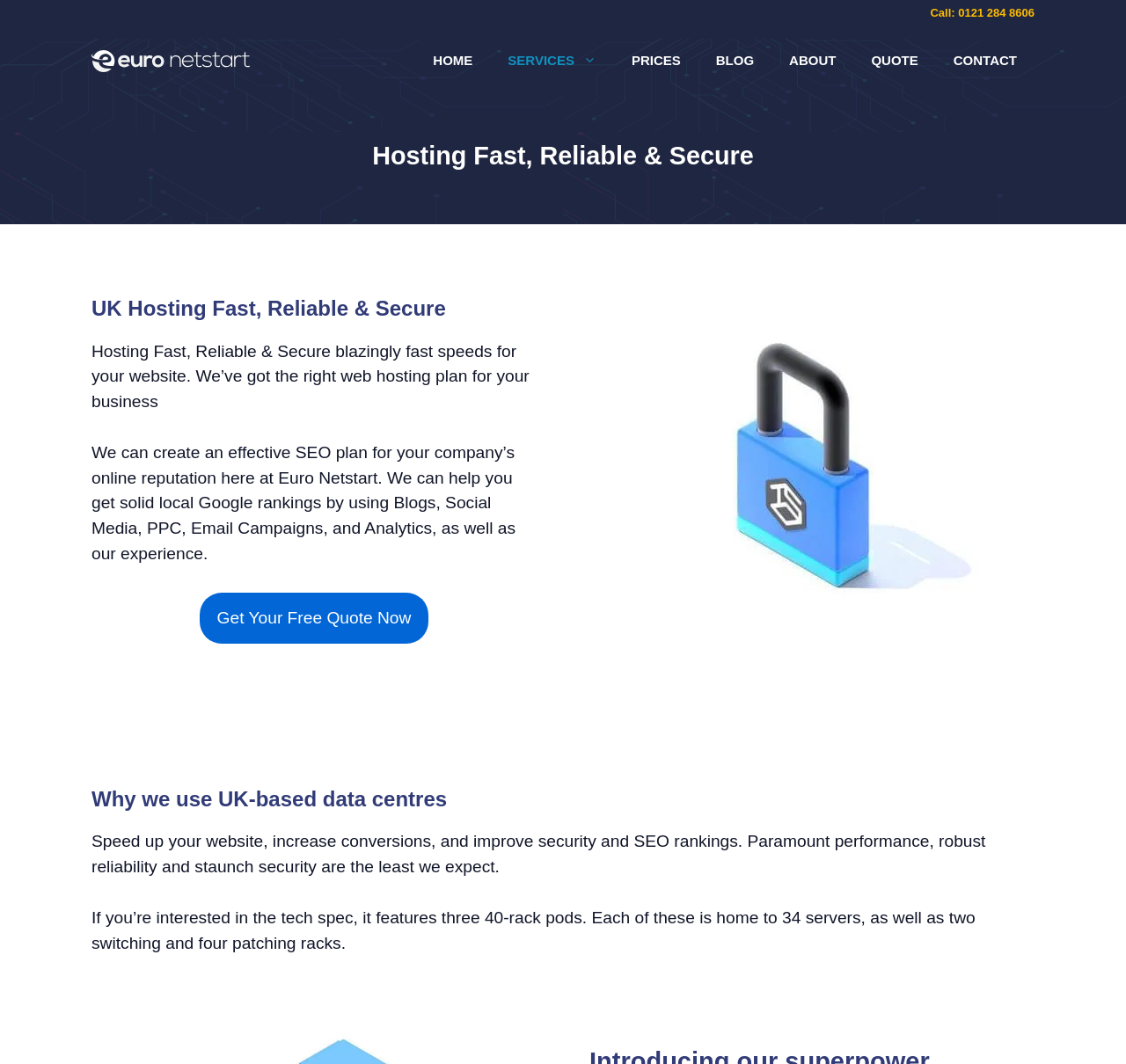Predict the bounding box coordinates of the area that should be clicked to accomplish the following instruction: "Call the phone number". The bounding box coordinates should consist of four float numbers between 0 and 1, i.e., [left, top, right, bottom].

[0.826, 0.006, 0.919, 0.018]